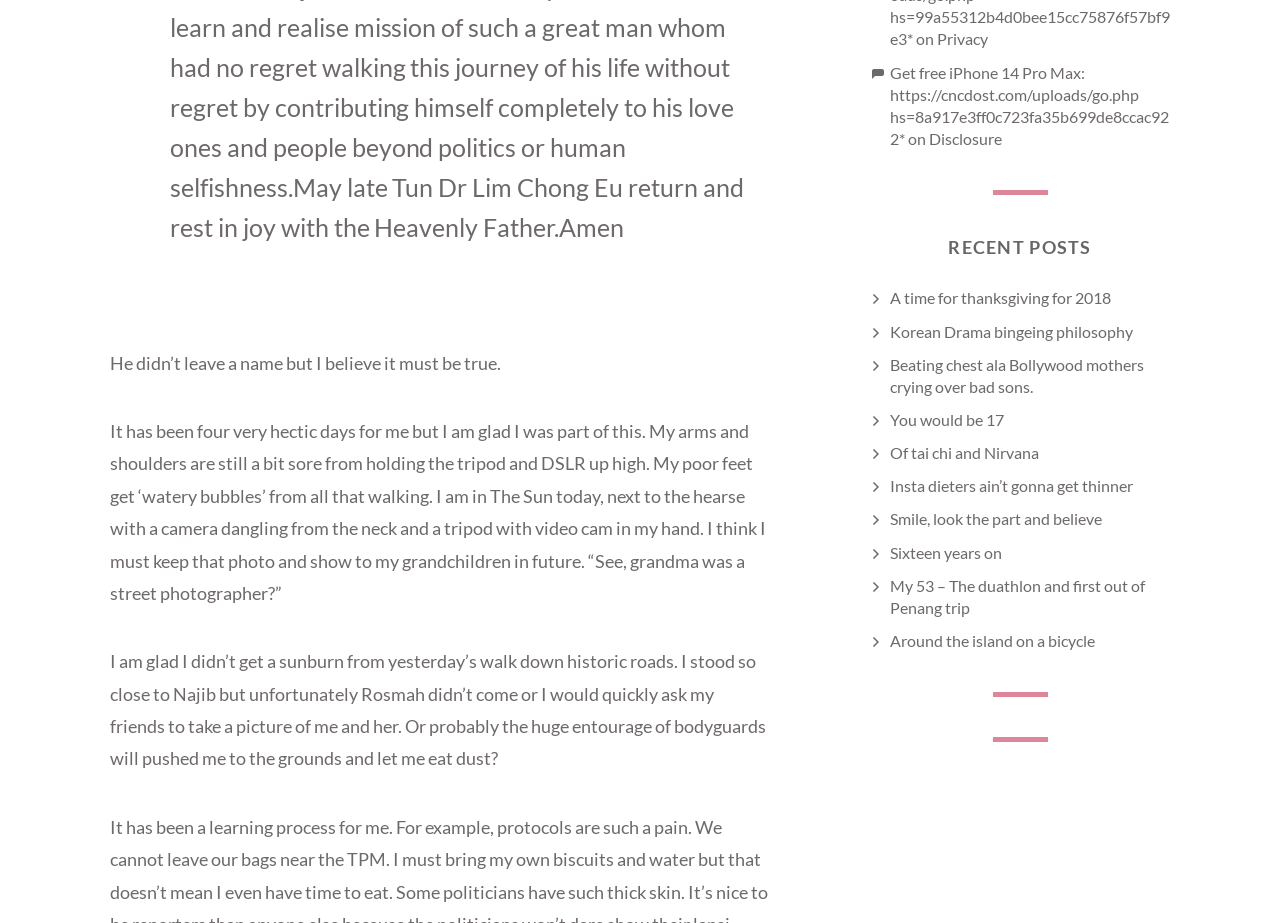What is the title of the first recent post?
Please provide a full and detailed response to the question.

The first recent post is listed under the 'RECENT POSTS' heading, and its title is 'A time for thanksgiving for 2018'.